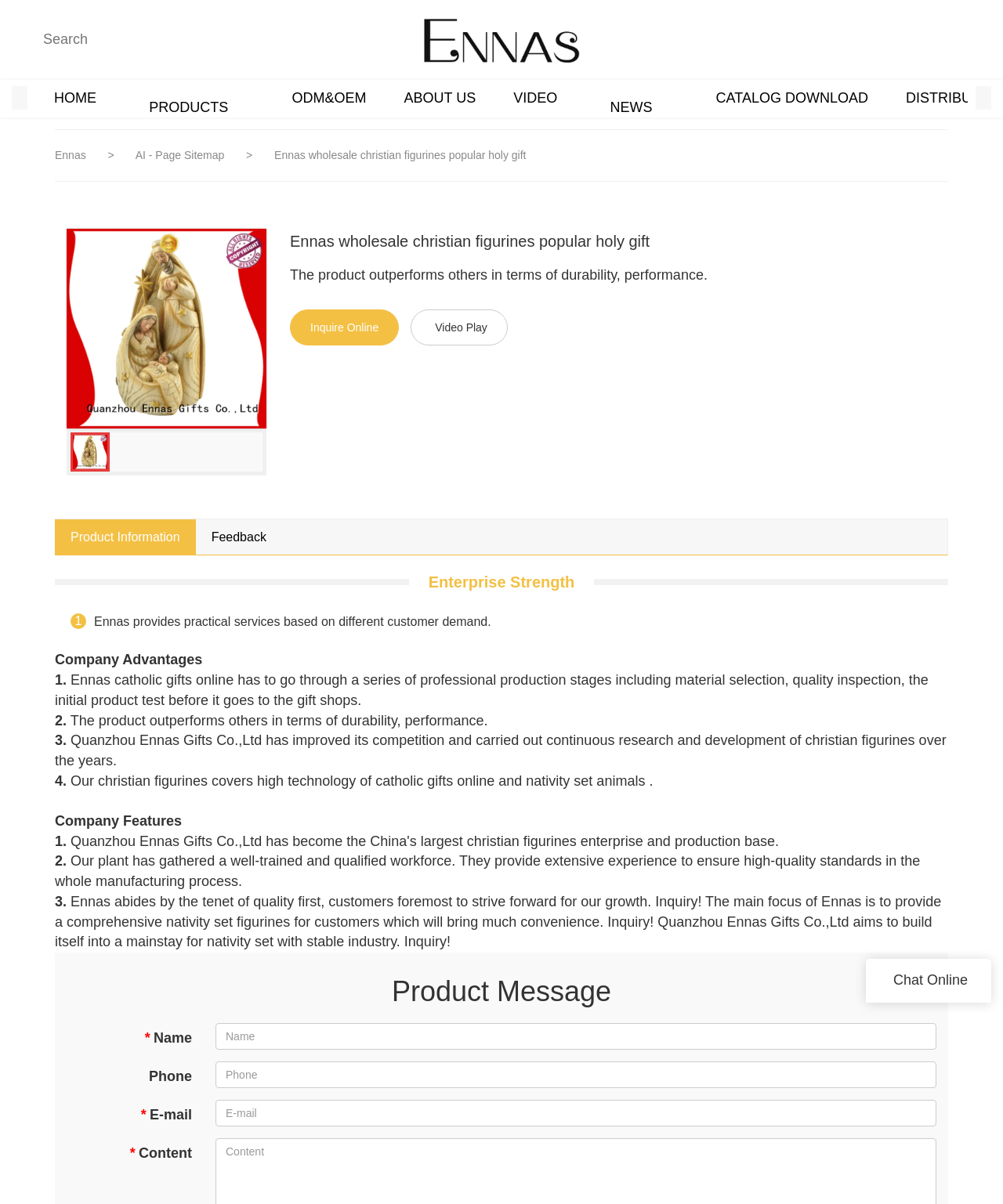Find the bounding box of the web element that fits this description: "CATALOG DOWNLOAD".

[0.635, 0.065, 0.824, 0.098]